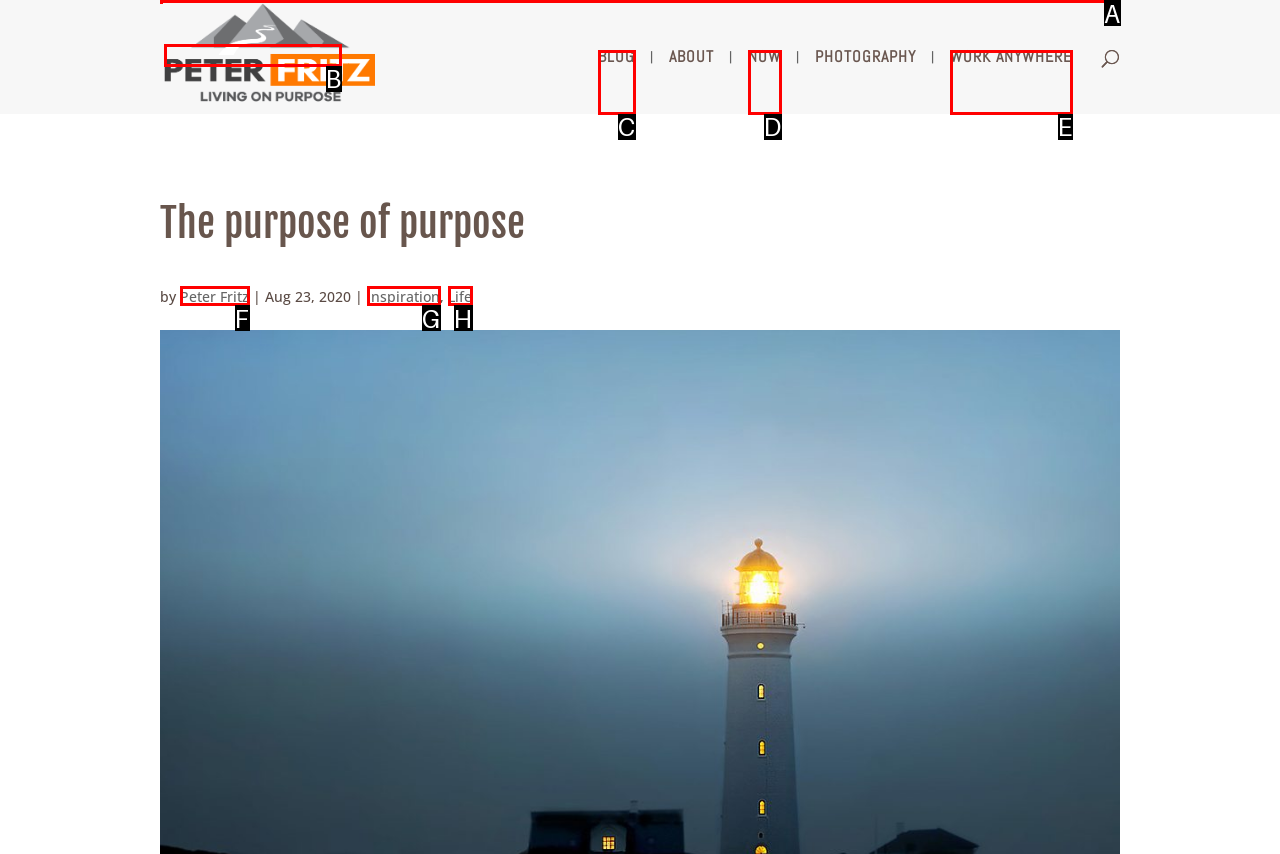Tell me which one HTML element I should click to complete the following task: search for something Answer with the option's letter from the given choices directly.

A